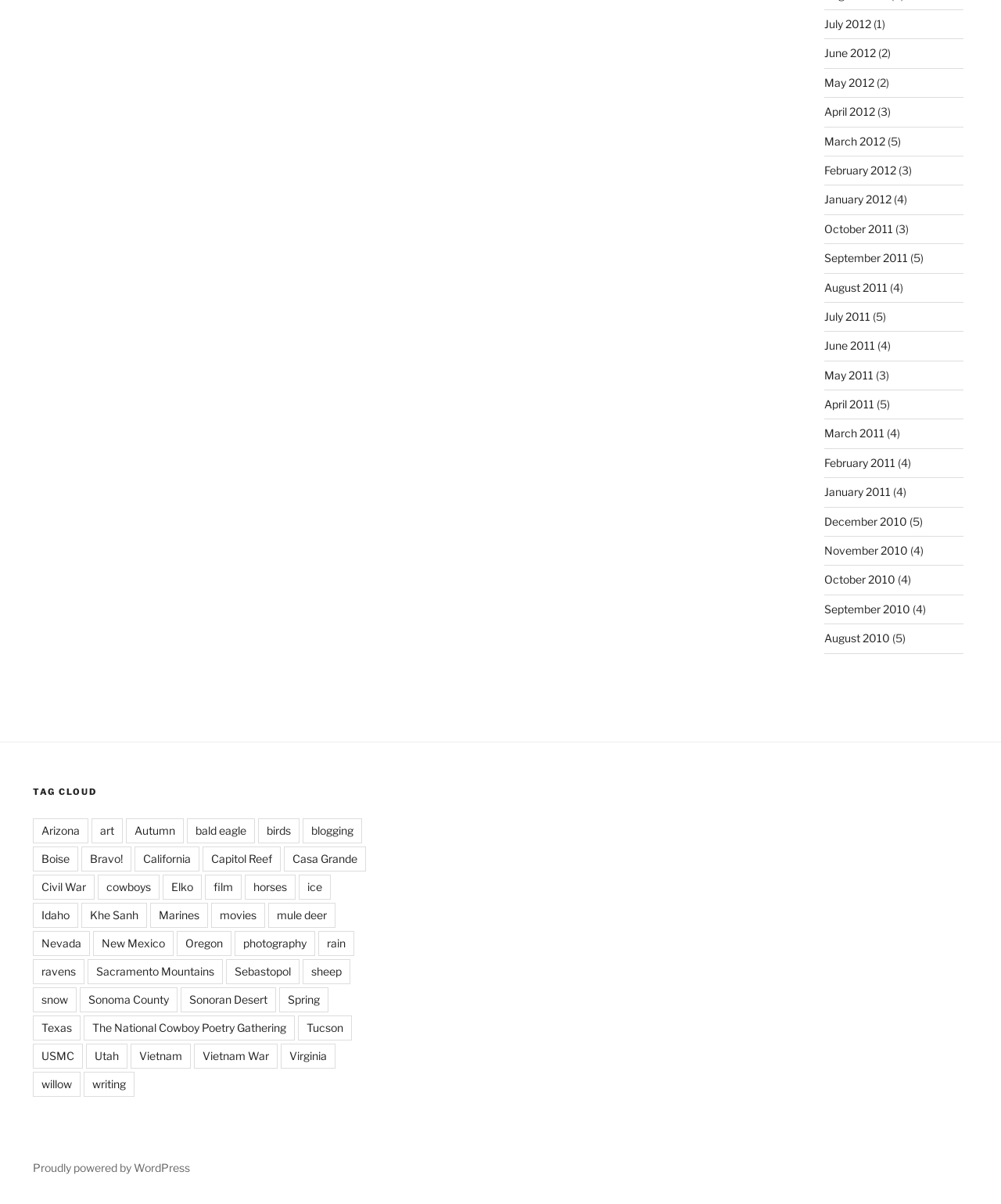Pinpoint the bounding box coordinates of the element you need to click to execute the following instruction: "Click on July 2012". The bounding box should be represented by four float numbers between 0 and 1, in the format [left, top, right, bottom].

[0.824, 0.014, 0.871, 0.025]